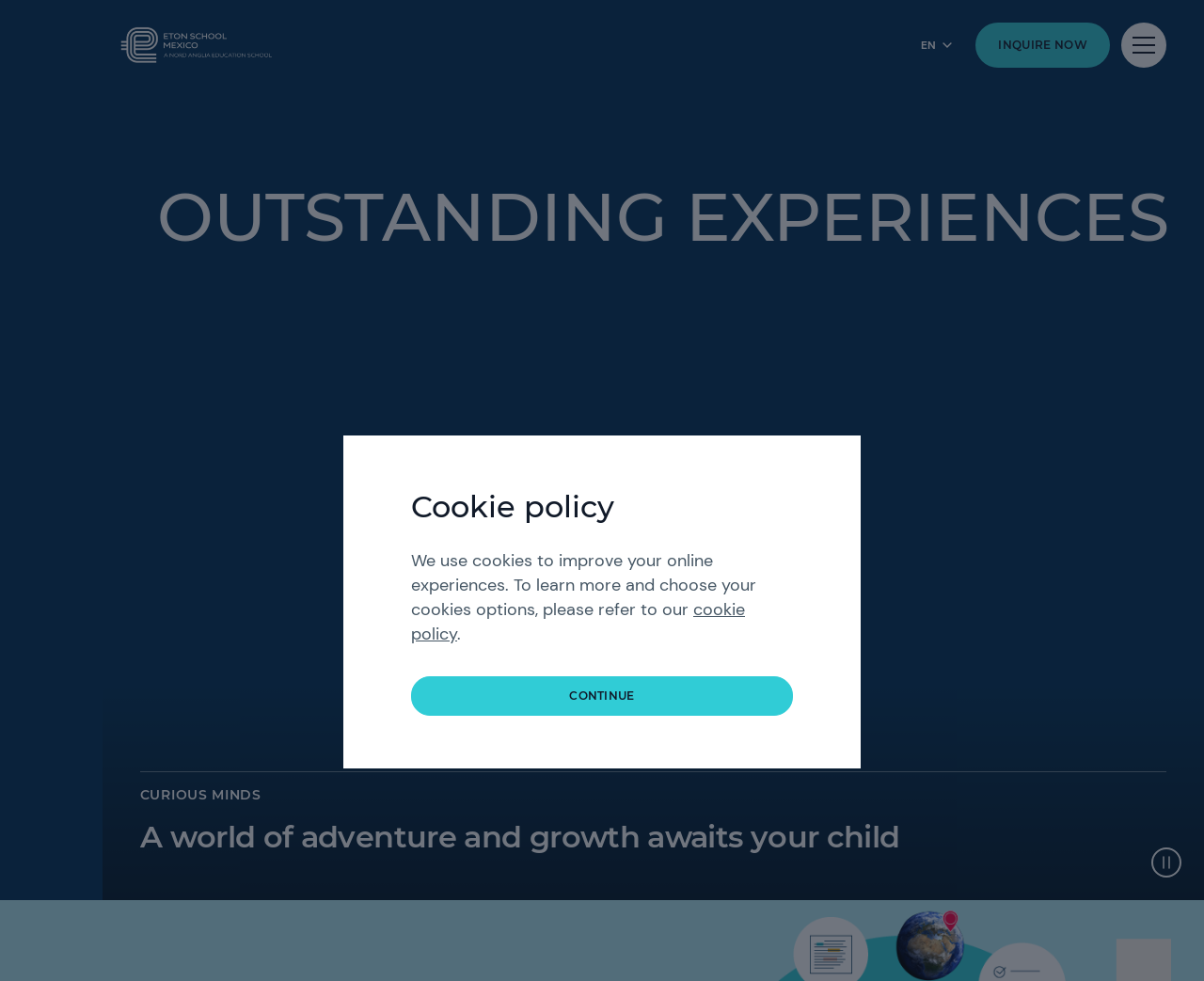Use a single word or phrase to answer the question:
What is the language of the webpage?

English